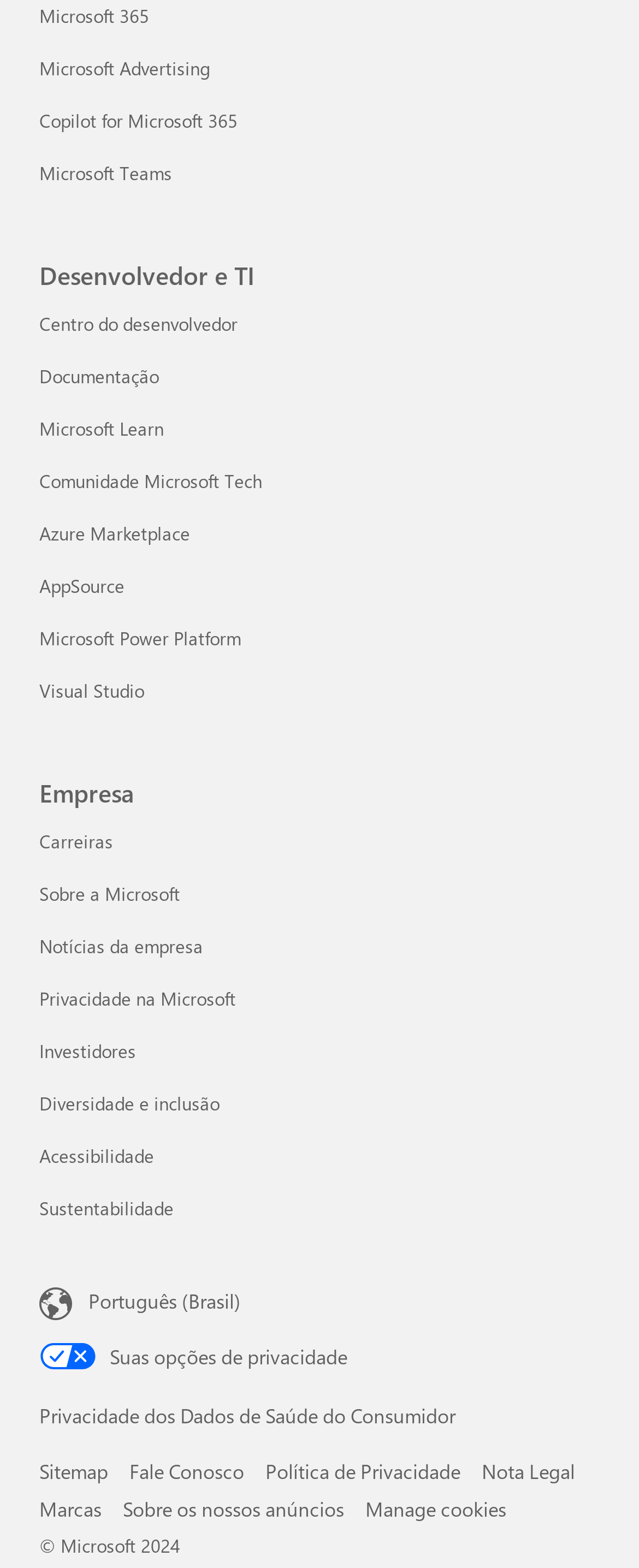Indicate the bounding box coordinates of the element that needs to be clicked to satisfy the following instruction: "Go to Desenvolvedor e TI". The coordinates should be four float numbers between 0 and 1, i.e., [left, top, right, bottom].

[0.062, 0.127, 0.938, 0.19]